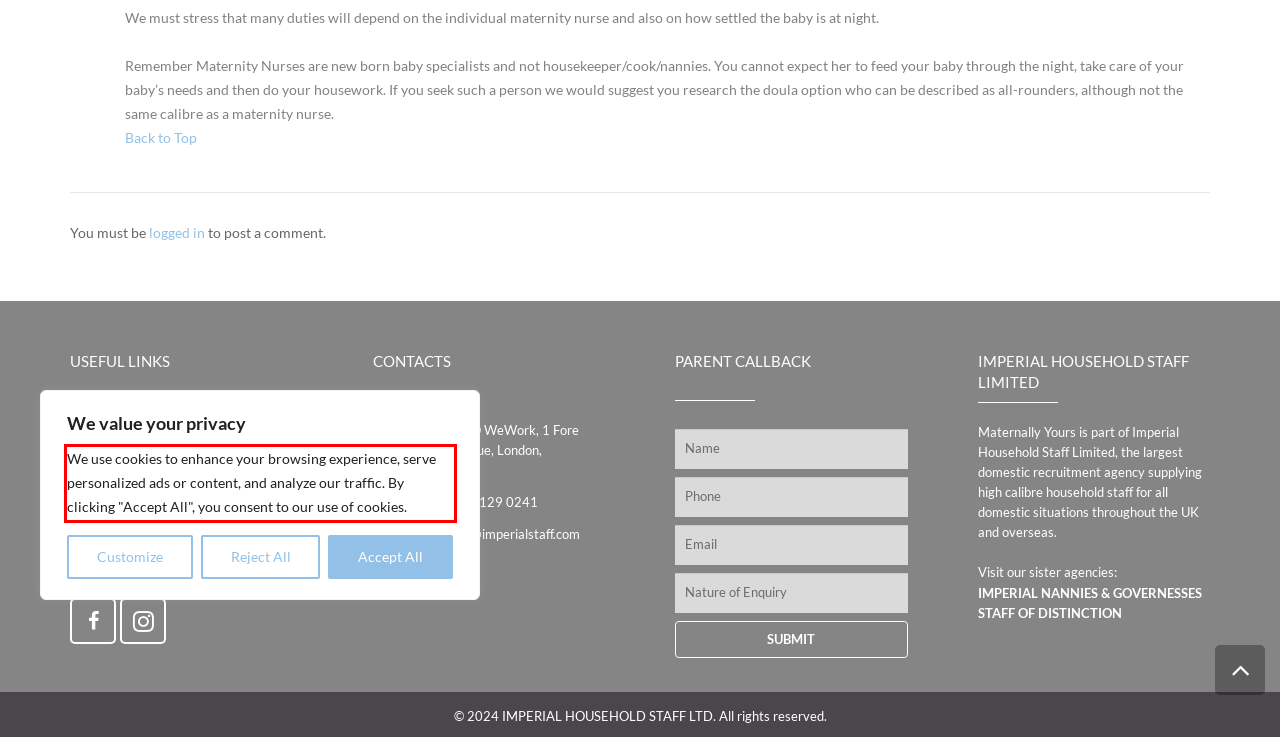Please perform OCR on the text within the red rectangle in the webpage screenshot and return the text content.

We use cookies to enhance your browsing experience, serve personalized ads or content, and analyze our traffic. By clicking "Accept All", you consent to our use of cookies.